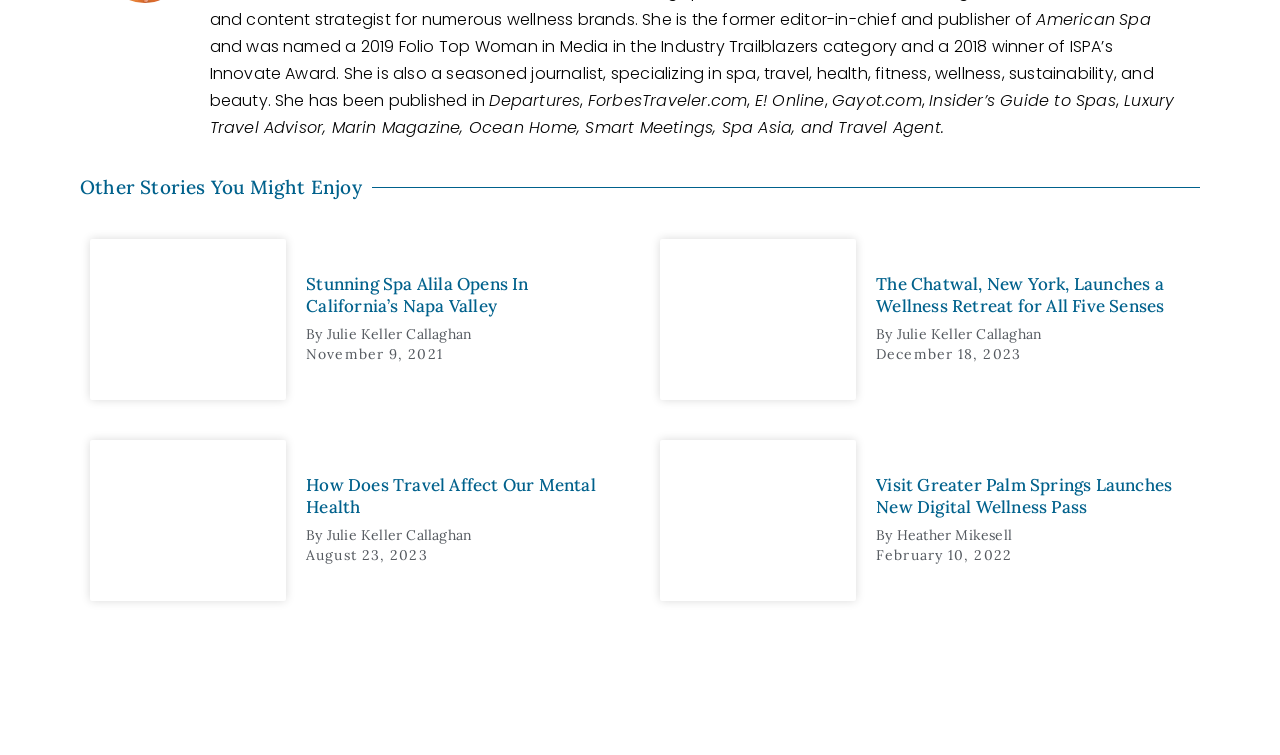Locate the bounding box coordinates of the element's region that should be clicked to carry out the following instruction: "Explore mental health". The coordinates need to be four float numbers between 0 and 1, i.e., [left, top, right, bottom].

[0.07, 0.582, 0.224, 0.795]